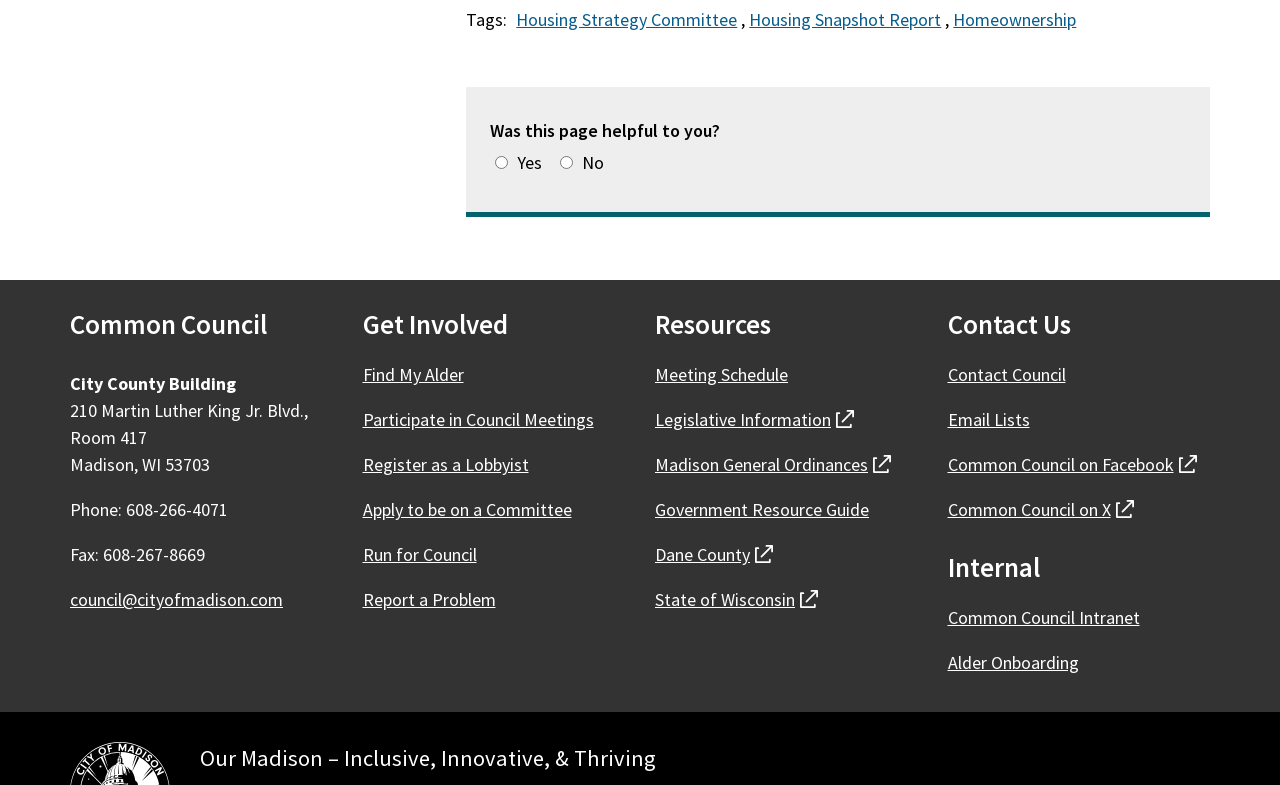Can you identify the bounding box coordinates of the clickable region needed to carry out this instruction: 'Click on 'Meeting Schedule''? The coordinates should be four float numbers within the range of 0 to 1, stated as [left, top, right, bottom].

[0.512, 0.463, 0.616, 0.492]